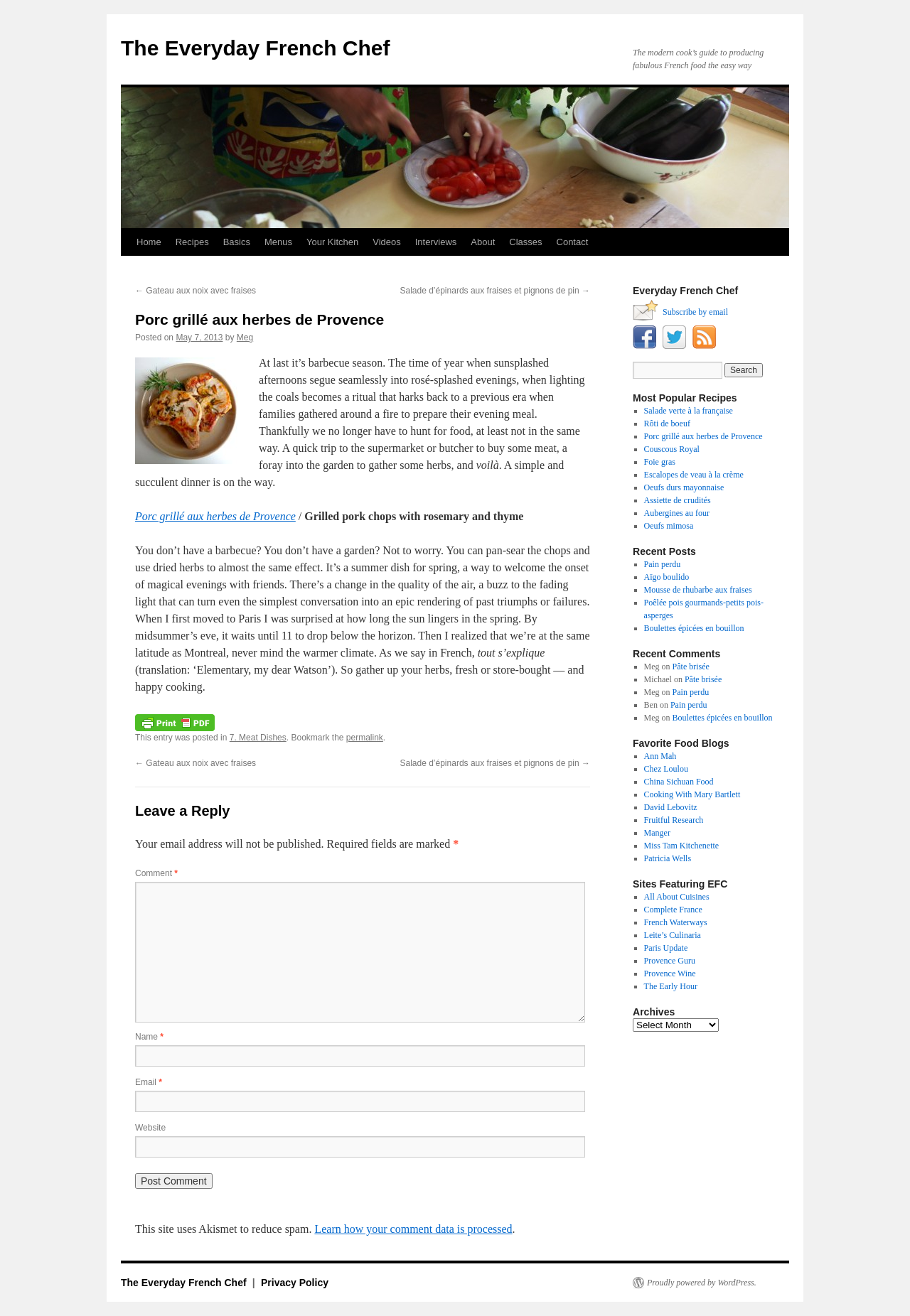Provide your answer in a single word or phrase: 
What is the name of the recipe on this webpage?

Porc grillé aux herbes de Provence